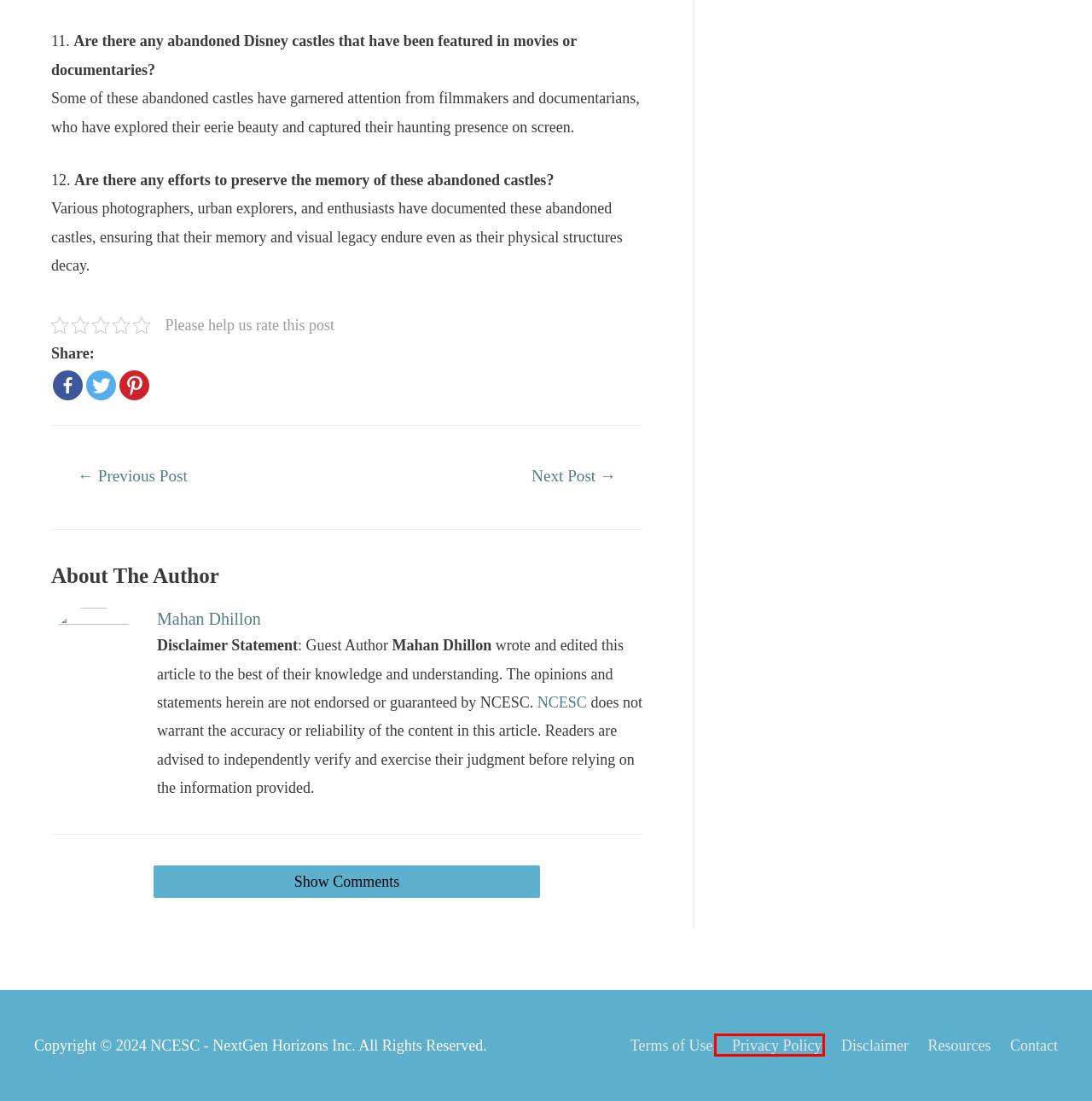Analyze the screenshot of a webpage that features a red rectangle bounding box. Pick the webpage description that best matches the new webpage you would see after clicking on the element within the red bounding box. Here are the candidates:
A. Contact - Discovering Employment Paths and Travel Experiences
B. The Best Resources For Job Finders
C. Why can't I sleep on the bus? - Travel FAQ (2024 Edition)
D. Disclaimer - Discovering Employment Paths and Travel Experiences
E. Terms of Use - Discovering Employment Paths and Travel Experiences
F. Privacy Policy - Discovering Employment Paths and Travel Experiences
G. Is Disney World cheaper during the week? - Travel FAQ (2024 Edition)
H. Shopping Archives - Discovering Employment Paths and Travel Experiences

F